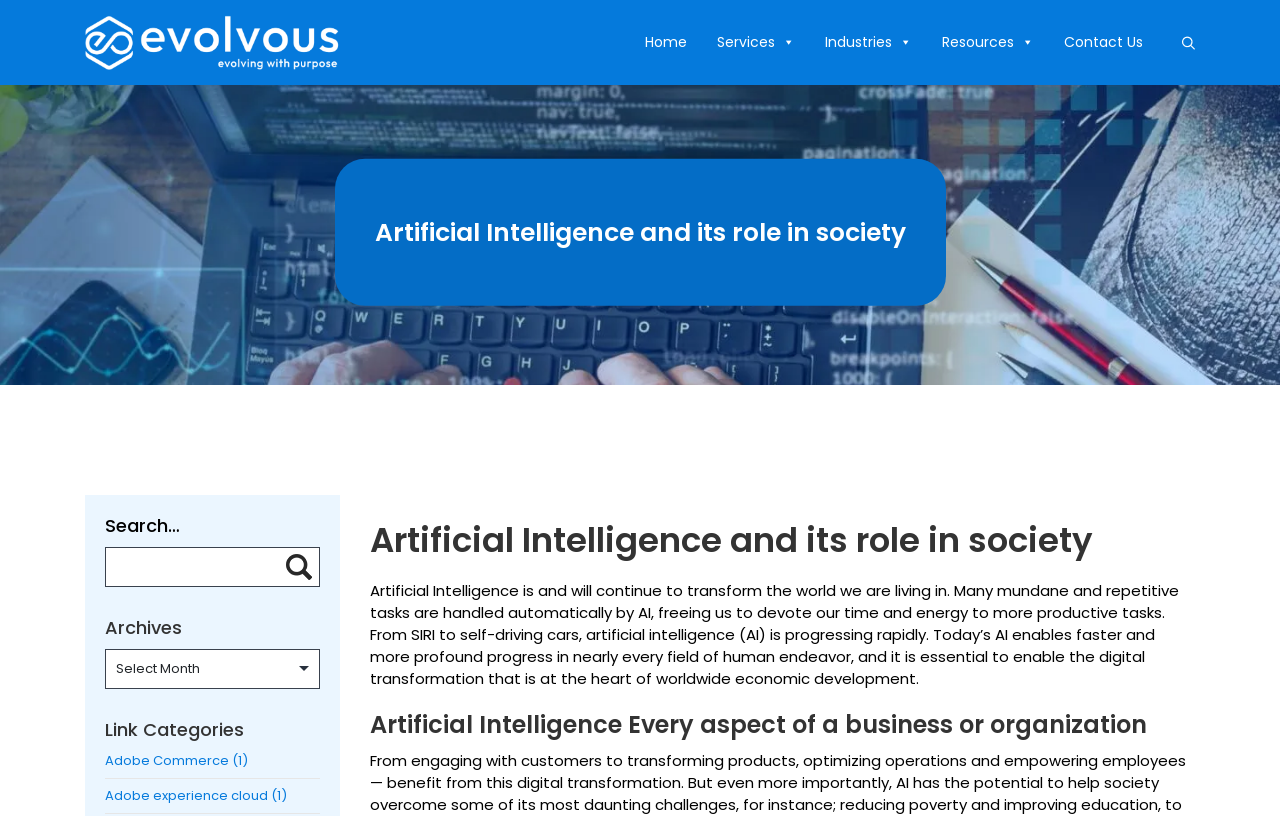What is the main topic of the webpage?
Based on the visual, give a brief answer using one word or a short phrase.

Artificial Intelligence